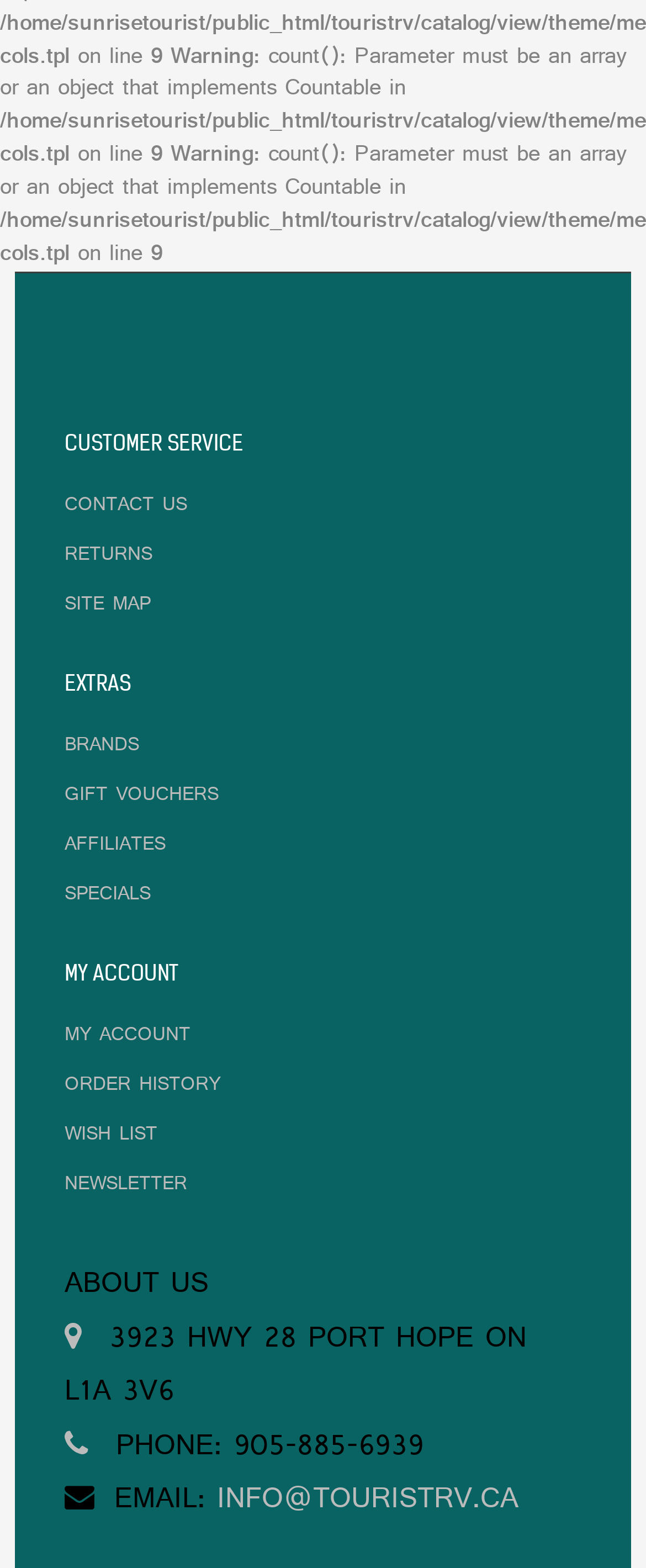Determine the bounding box of the UI element mentioned here: "parent_node: PHONE: 905-885-6939". The coordinates must be in the format [left, top, right, bottom] with values ranging from 0 to 1.

[0.1, 0.907, 0.162, 0.939]